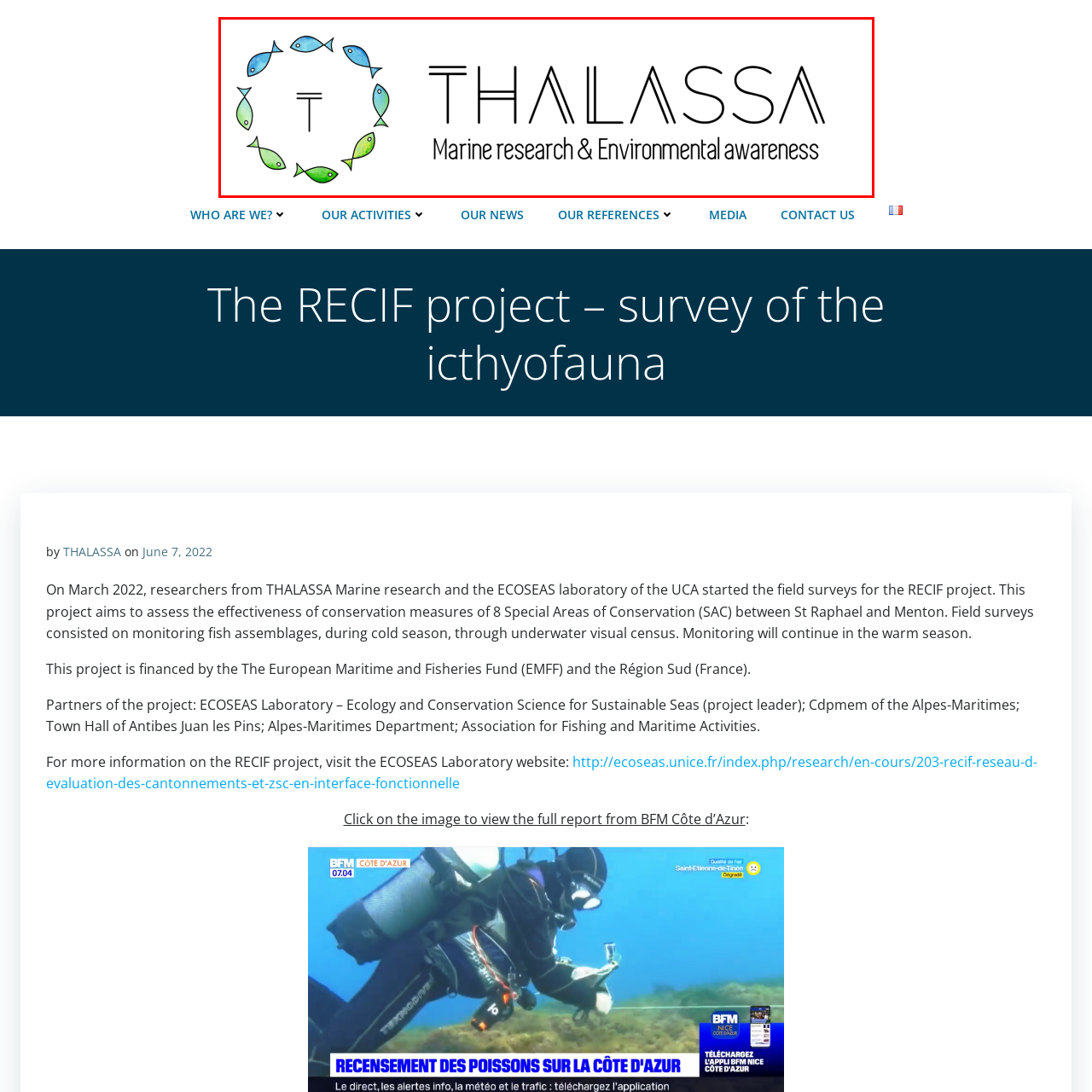Please look at the highlighted area within the red border and provide the answer to this question using just one word or phrase: 
What color scheme is used in the logo design?

Blue and green